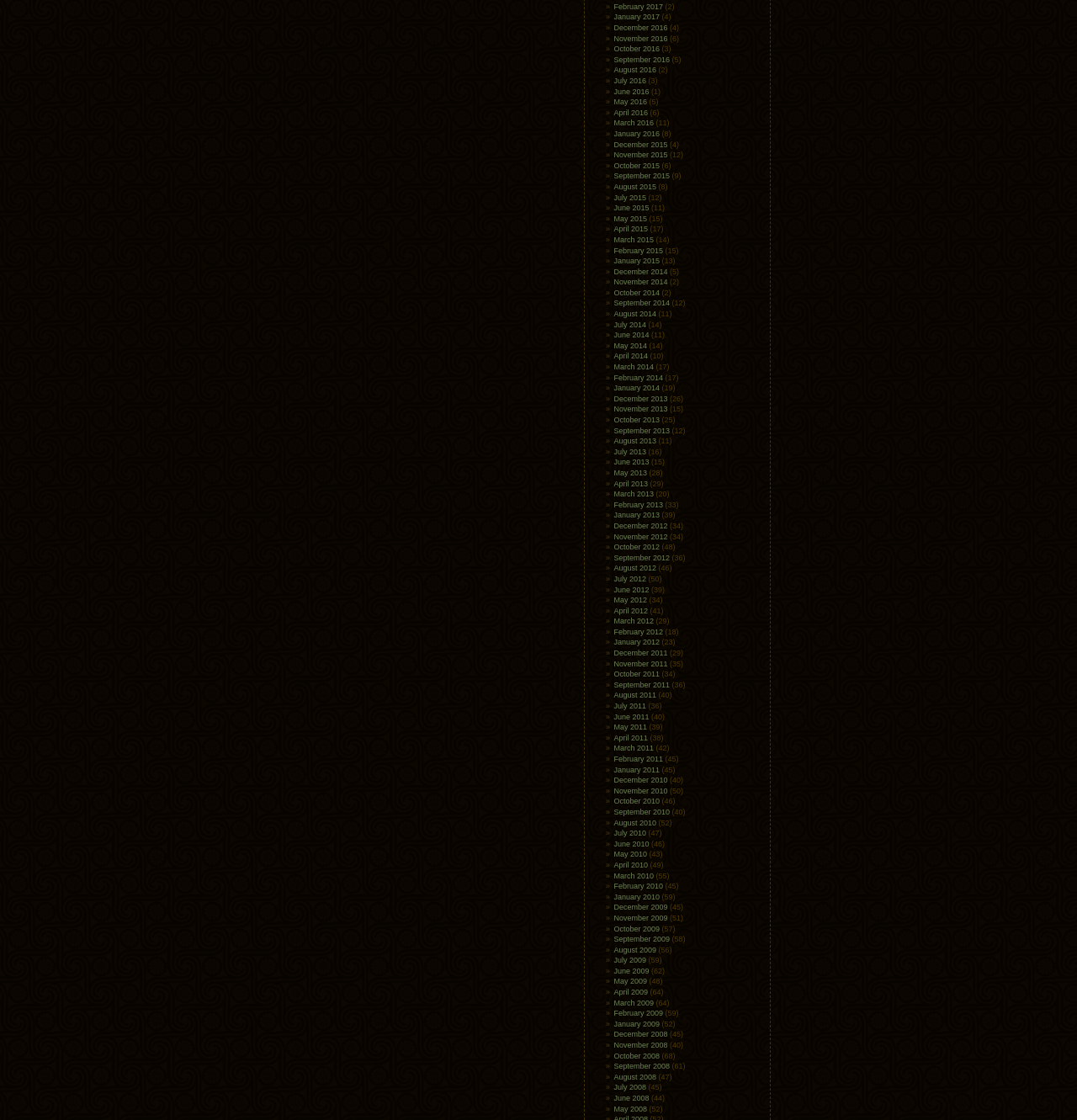What is the format of the month links?
Look at the image and respond to the question as thoroughly as possible.

I analyzed the webpage and found that the month links are in the format 'Month YYYY', where 'Month' is the full name of the month and 'YYYY' is the year.